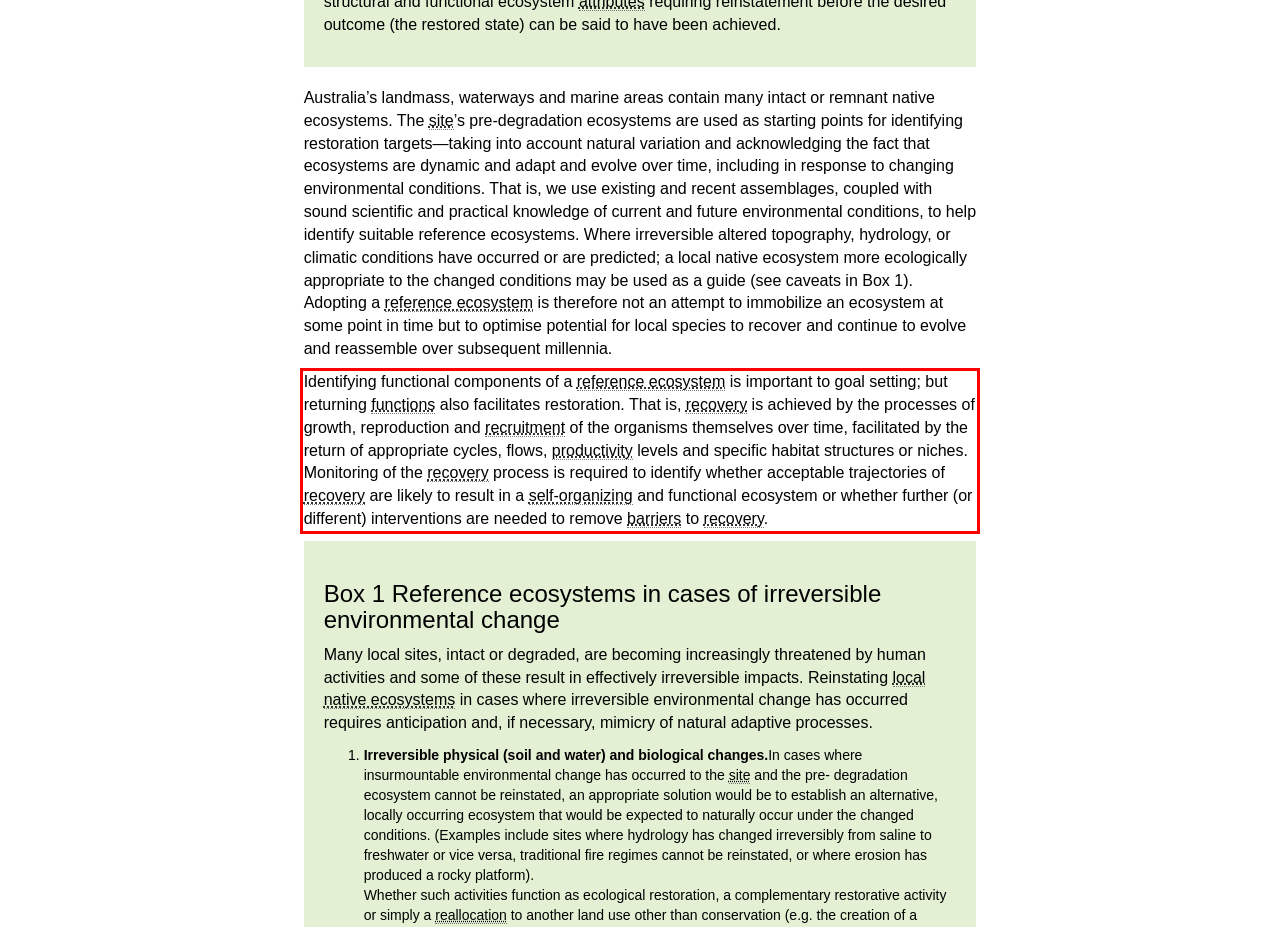Please analyze the screenshot of a webpage and extract the text content within the red bounding box using OCR.

Identifying functional components of a reference ecosystem is important to goal setting; but returning functions also facilitates restoration. That is, recovery is achieved by the processes of growth, reproduction and recruitment of the organisms themselves over time, facilitated by the return of appropriate cycles, flows, productivity levels and specific habitat structures or niches. Monitoring of the recovery process is required to identify whether acceptable trajectories of recovery are likely to result in a self-organizing and functional ecosystem or whether further (or different) interventions are needed to remove barriers to recovery.